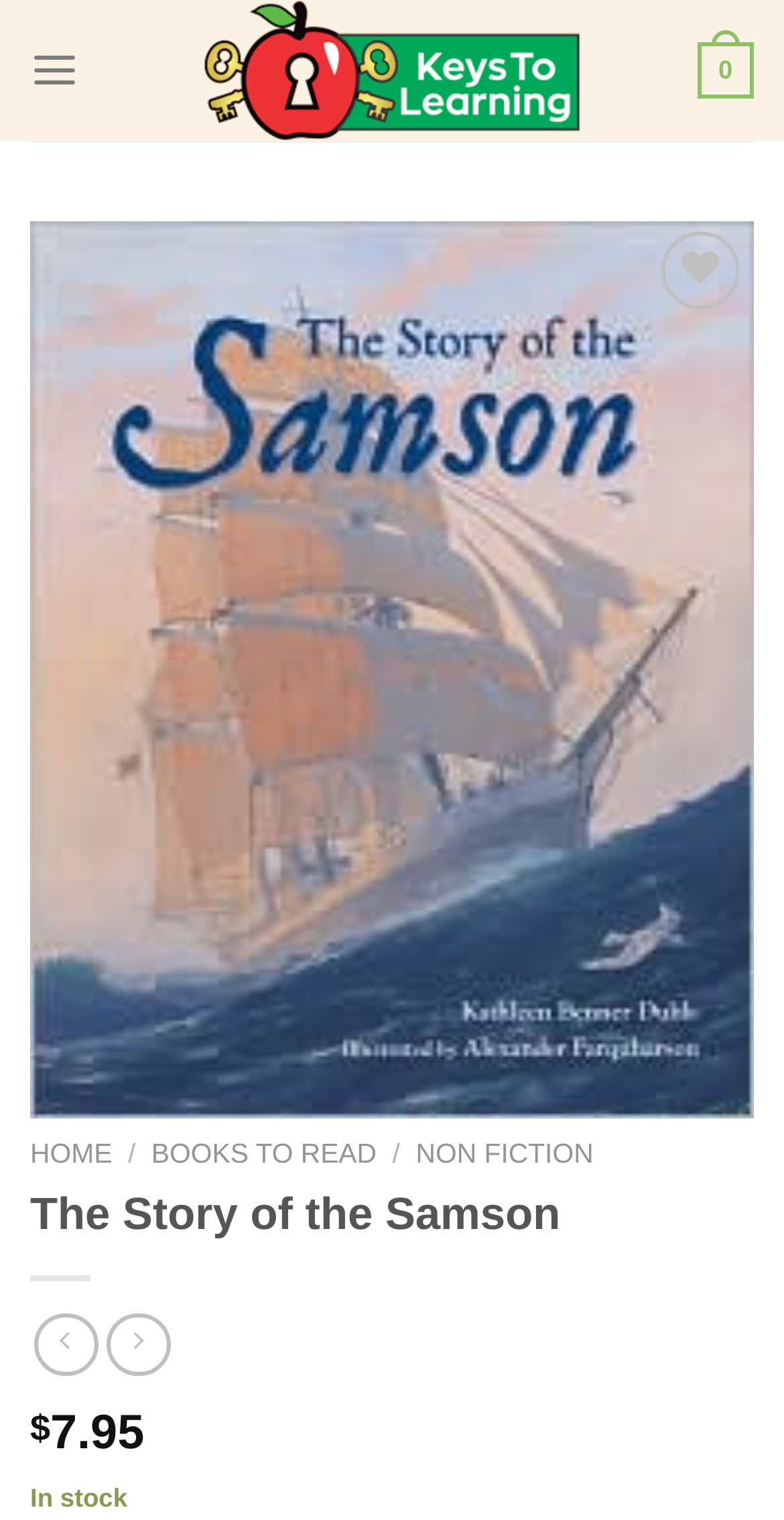How many navigation menu items are there?
Based on the image, answer the question with as much detail as possible.

I found the number of navigation menu items by looking at the top navigation bar, where I saw links with the text 'HOME', 'BOOKS TO READ', and 'NON FICTION', and a separator '/' in between.